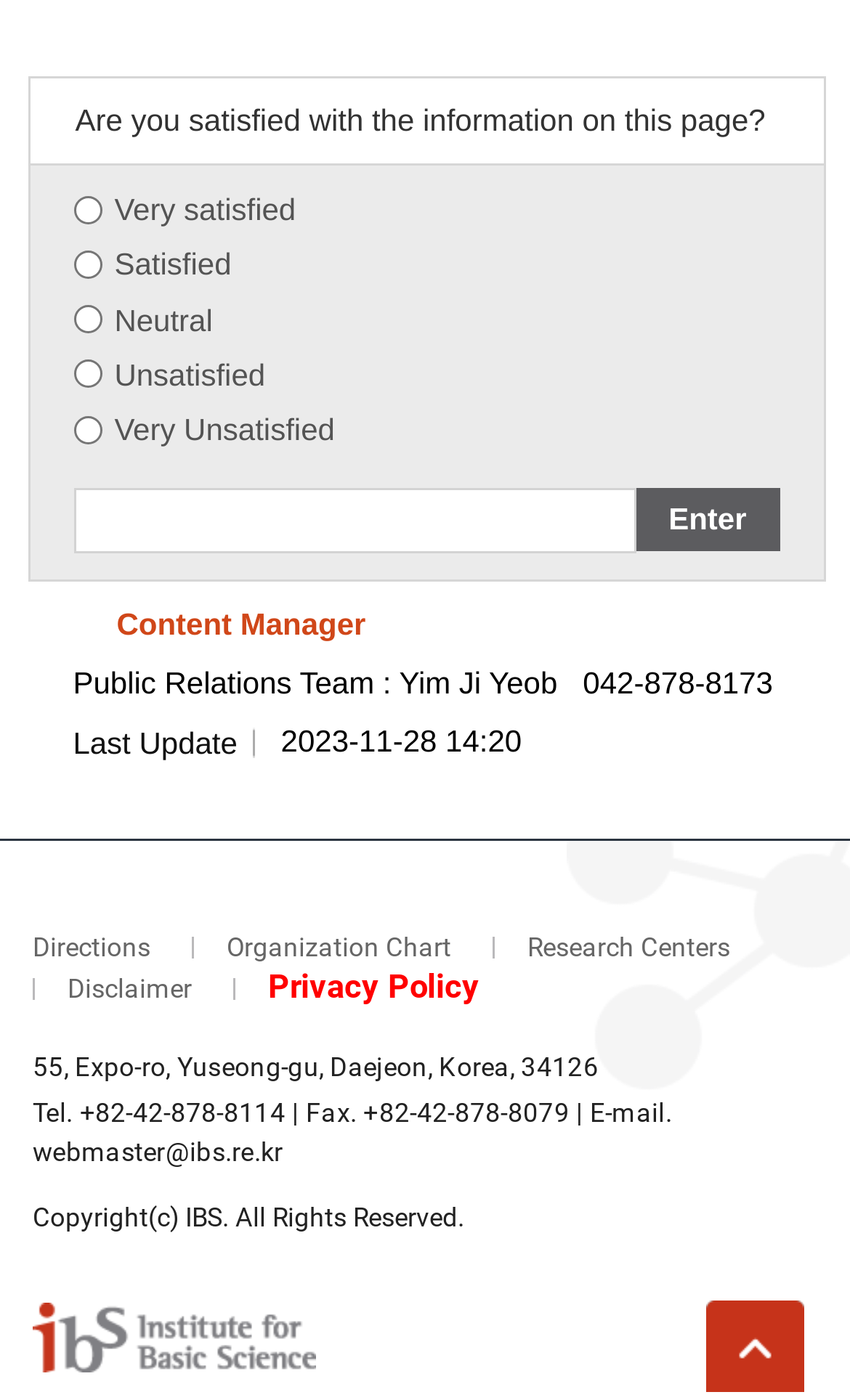What is the email address of the webmaster?
Look at the image and respond with a one-word or short phrase answer.

webmaster@ibs.re.kr